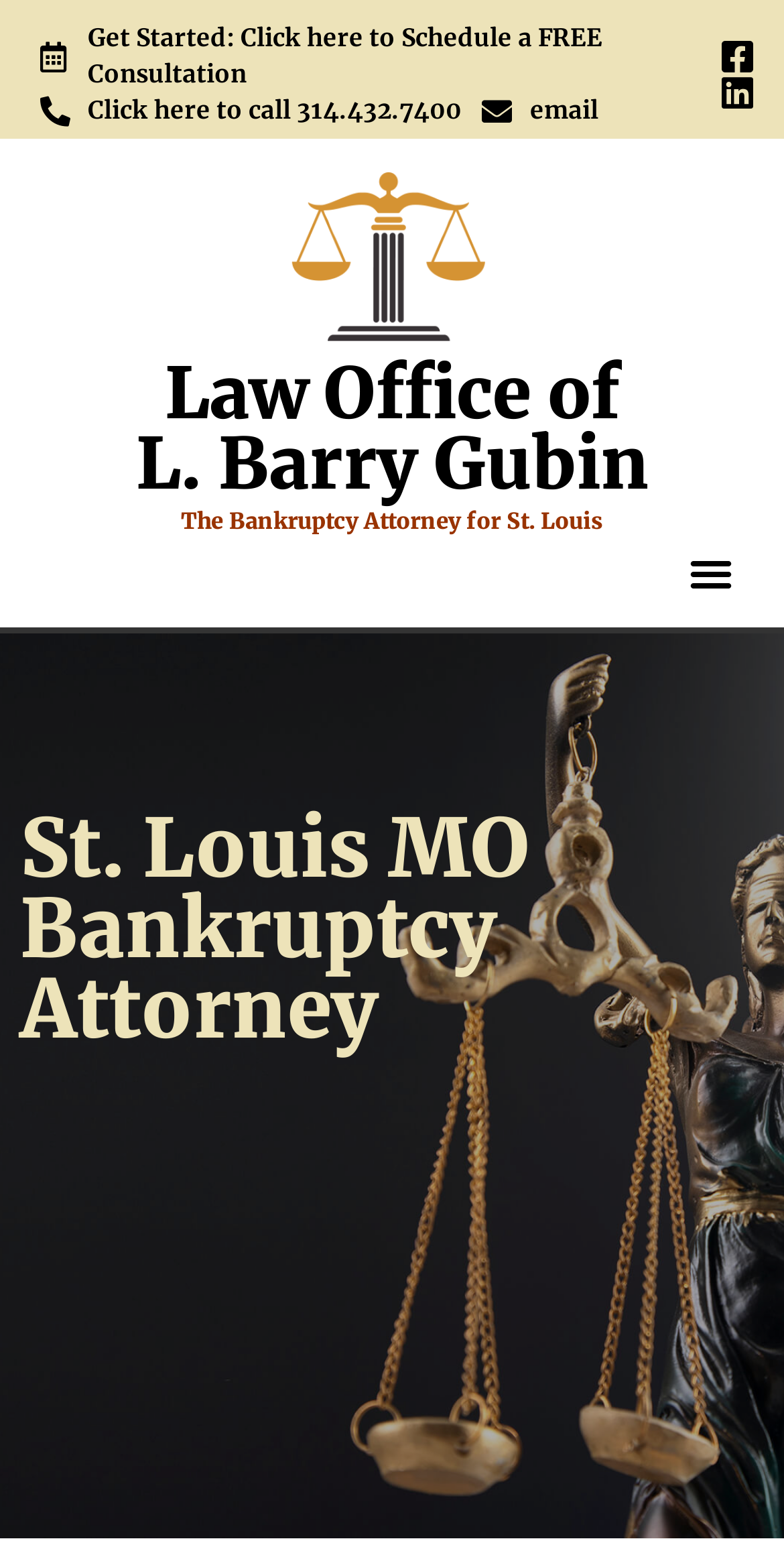What is the name of the law office?
Answer briefly with a single word or phrase based on the image.

Law Office of L. Barry Gubin